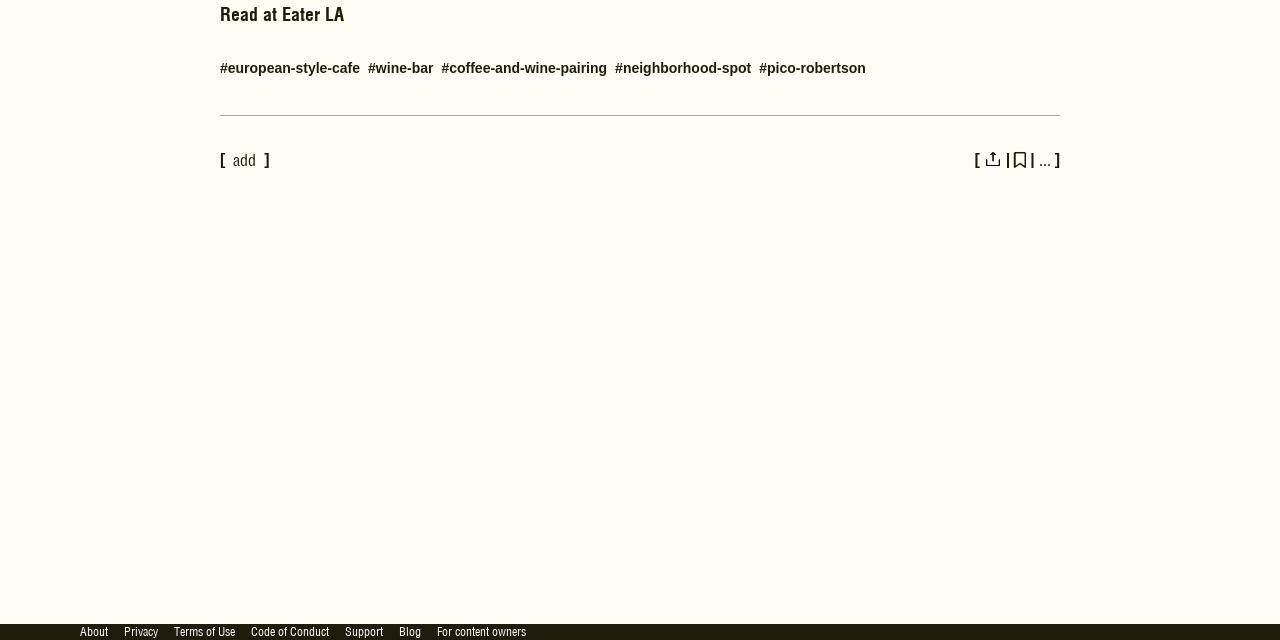Identify the bounding box coordinates for the UI element described by the following text: "parent_node: [". Provide the coordinates as four float numbers between 0 and 1, in the format [left, top, right, bottom].

[0.789, 0.23, 0.805, 0.268]